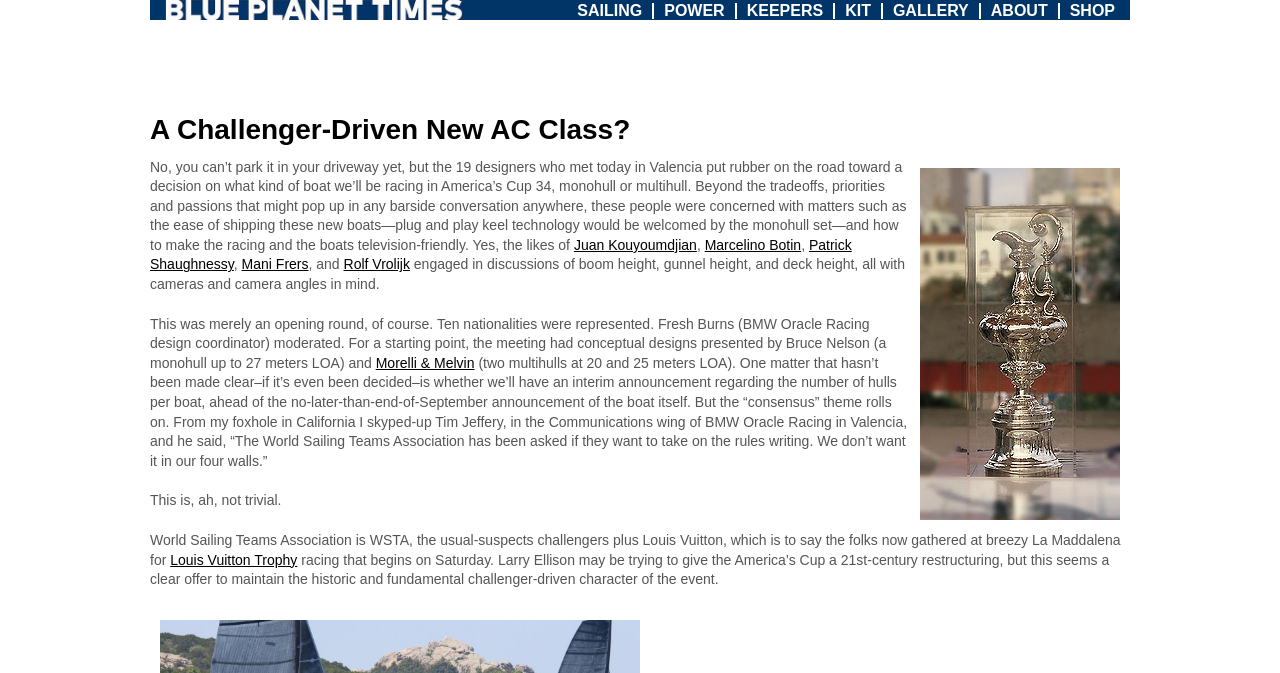Could you specify the bounding box coordinates for the clickable section to complete the following instruction: "Learn more about Louis Vuitton Trophy"?

[0.133, 0.82, 0.232, 0.843]